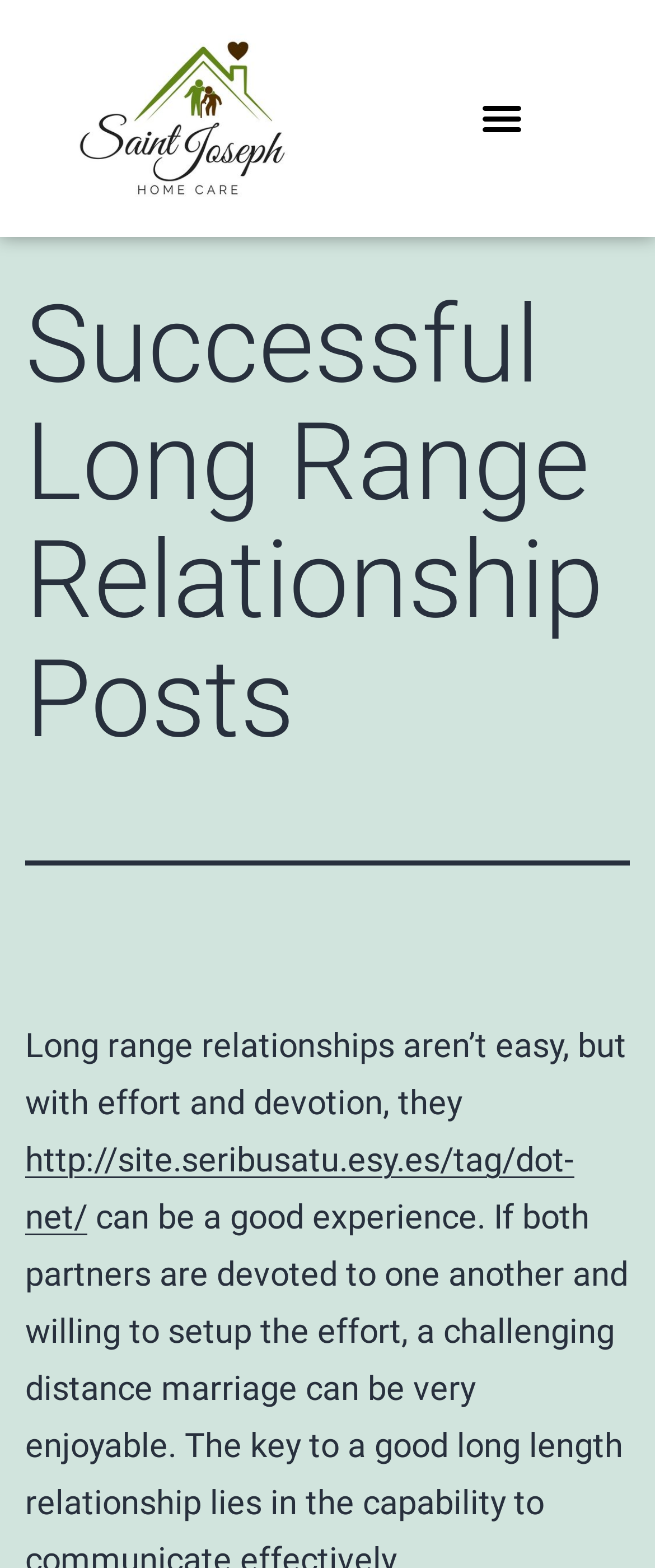Locate and extract the headline of this webpage.

Successful Long Range Relationship Posts